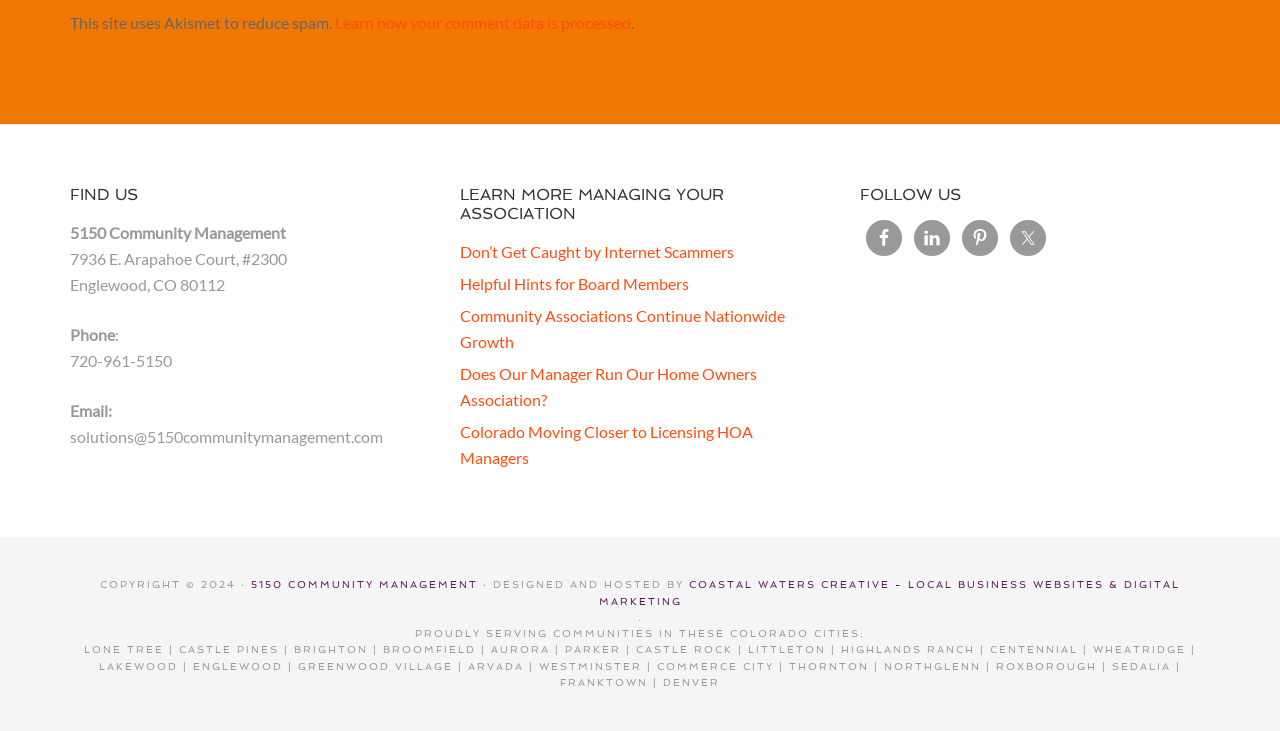Find the bounding box coordinates of the element to click in order to complete the given instruction: "visit TECHNOLOGY page."

None